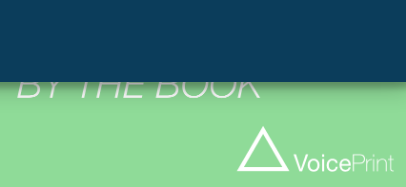What is the purpose of the visual?
Provide an in-depth and detailed explanation in response to the question.

The caption states that the visual is designed to engage viewers, implying that its primary purpose is to capture the attention of the audience and encourage them to learn more about the 'By The Book' initiative.